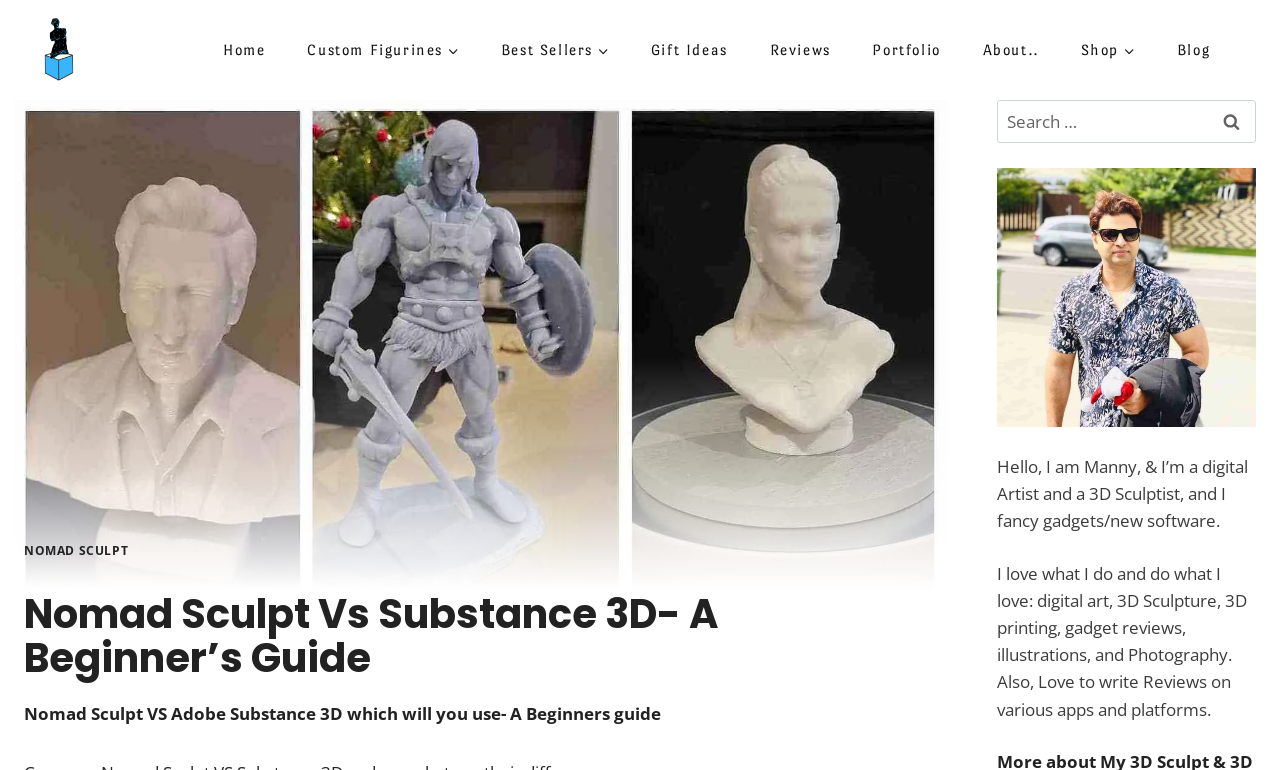Locate the bounding box coordinates of the area where you should click to accomplish the instruction: "Visit the 'Custom Figurines' page".

[0.224, 0.016, 0.375, 0.114]